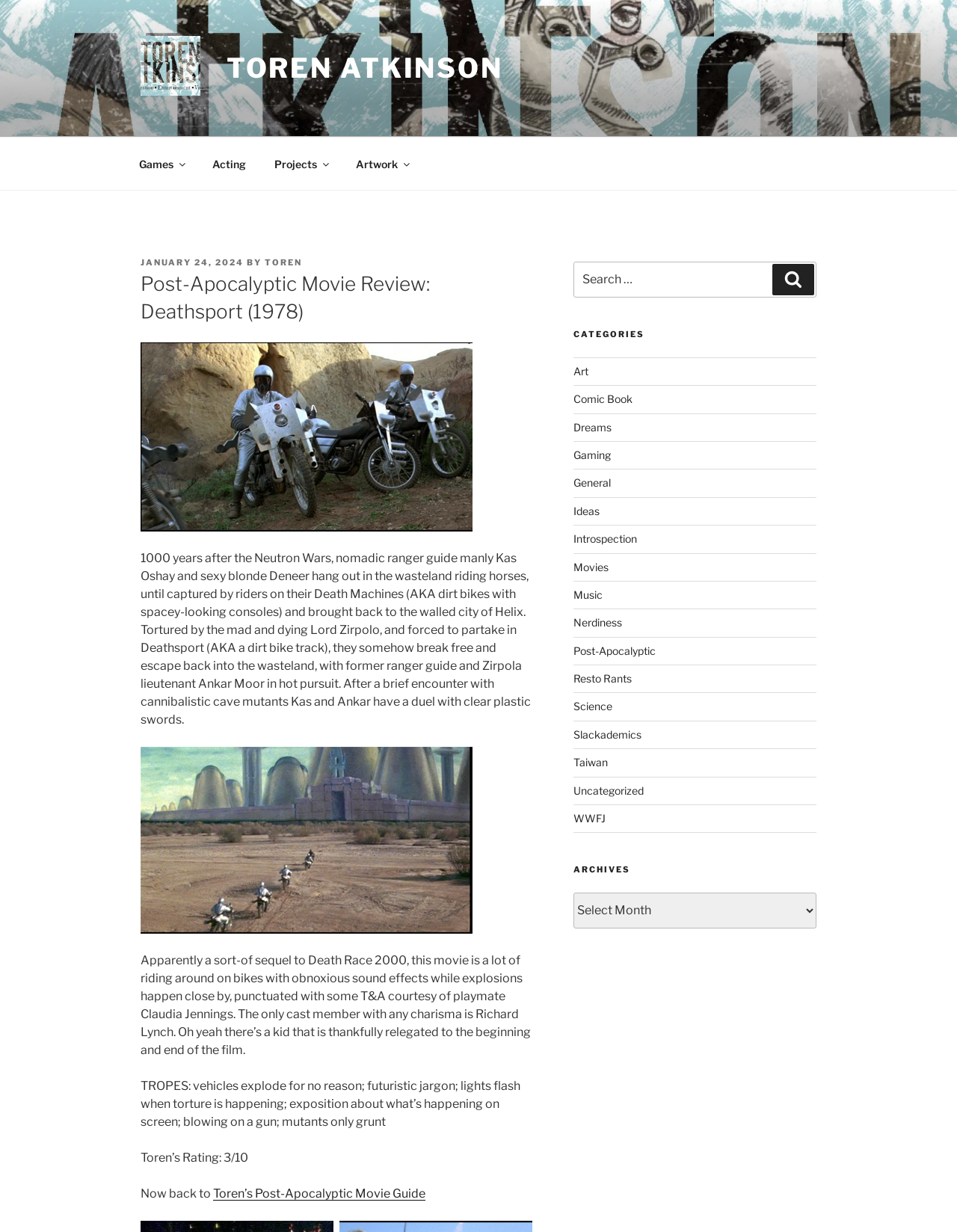Pinpoint the bounding box coordinates of the element that must be clicked to accomplish the following instruction: "Click on the link to Toren Atkinson's homepage". The coordinates should be in the format of four float numbers between 0 and 1, i.e., [left, top, right, bottom].

[0.147, 0.029, 0.234, 0.082]